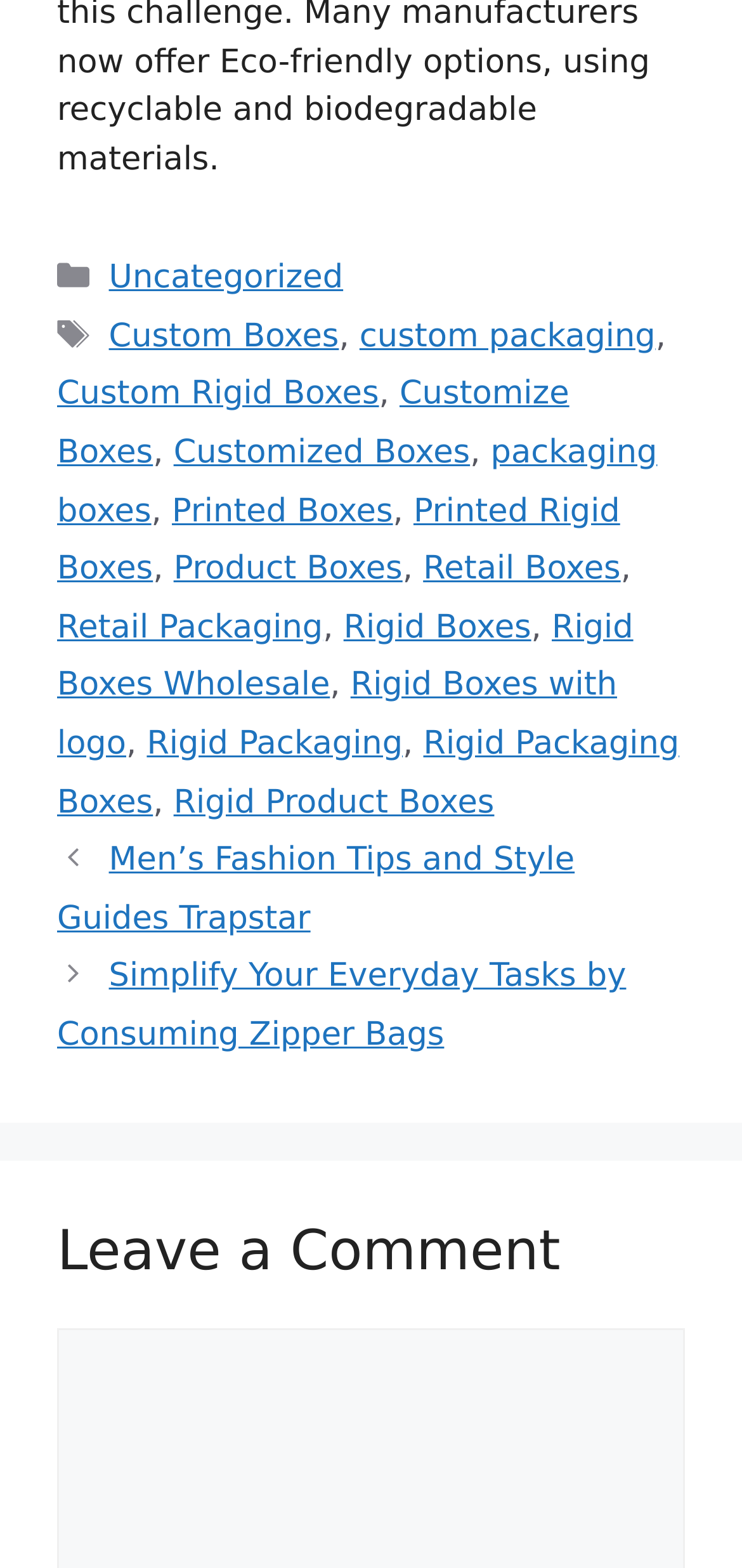Calculate the bounding box coordinates of the UI element given the description: "Rigid Boxes with logo".

[0.077, 0.425, 0.832, 0.487]